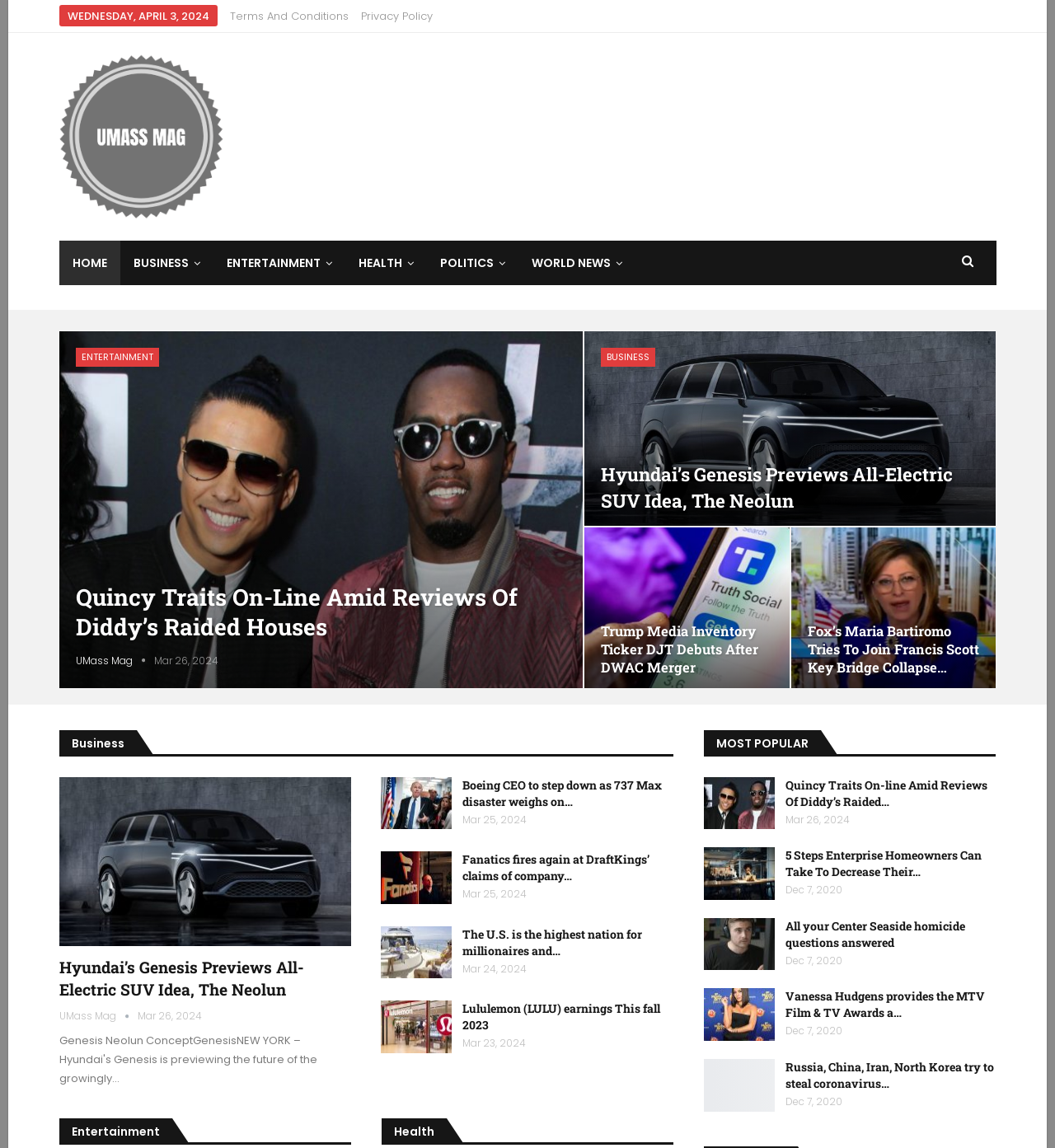How many articles are there in the 'MOST POPULAR' section?
Based on the image, answer the question with a single word or brief phrase.

2